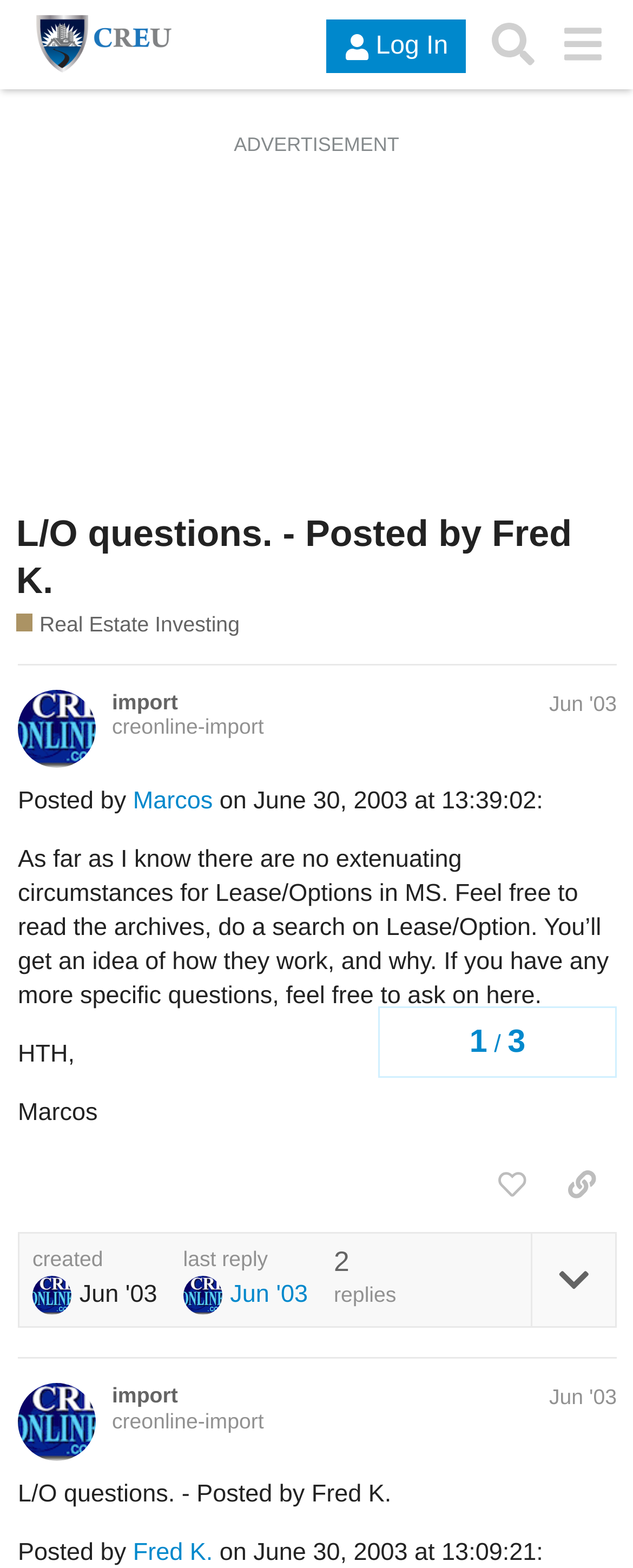Detail the various sections and features present on the webpage.

This webpage appears to be a forum discussion page. At the top, there is a header section with a link to the "CREUniversity Real Estate Investing Forum" and two buttons, "Log In" and "Search". Below the header, there is an advertisement section with an iframe. 

The main content of the page is a discussion thread, with the topic title "L/O questions. - Posted by Fred K." at the top. The topic description is a brief overview of the real estate investing forum, hosted by William Bronchick. 

Below the topic title, there is a navigation section showing the topic progress, with three headings indicating the number of posts in the thread. 

The first post in the thread is from Marcos, dated June 30, 2003, at 13:39:02. The post content discusses Lease/Options in Mississippi and invites readers to search the archives for more information. The post also has buttons to "like this post", "copy a link to this post to clipboard", and "expand topic details". 

Below the first post, there is a section showing the post details, including the creation date and time, and the number of replies. There is also a link to the last reply, dated June 30, 2003, at 5:39 pm. 

The page also has a second post from "import" with a similar structure to the first post, including the post content, buttons, and post details.